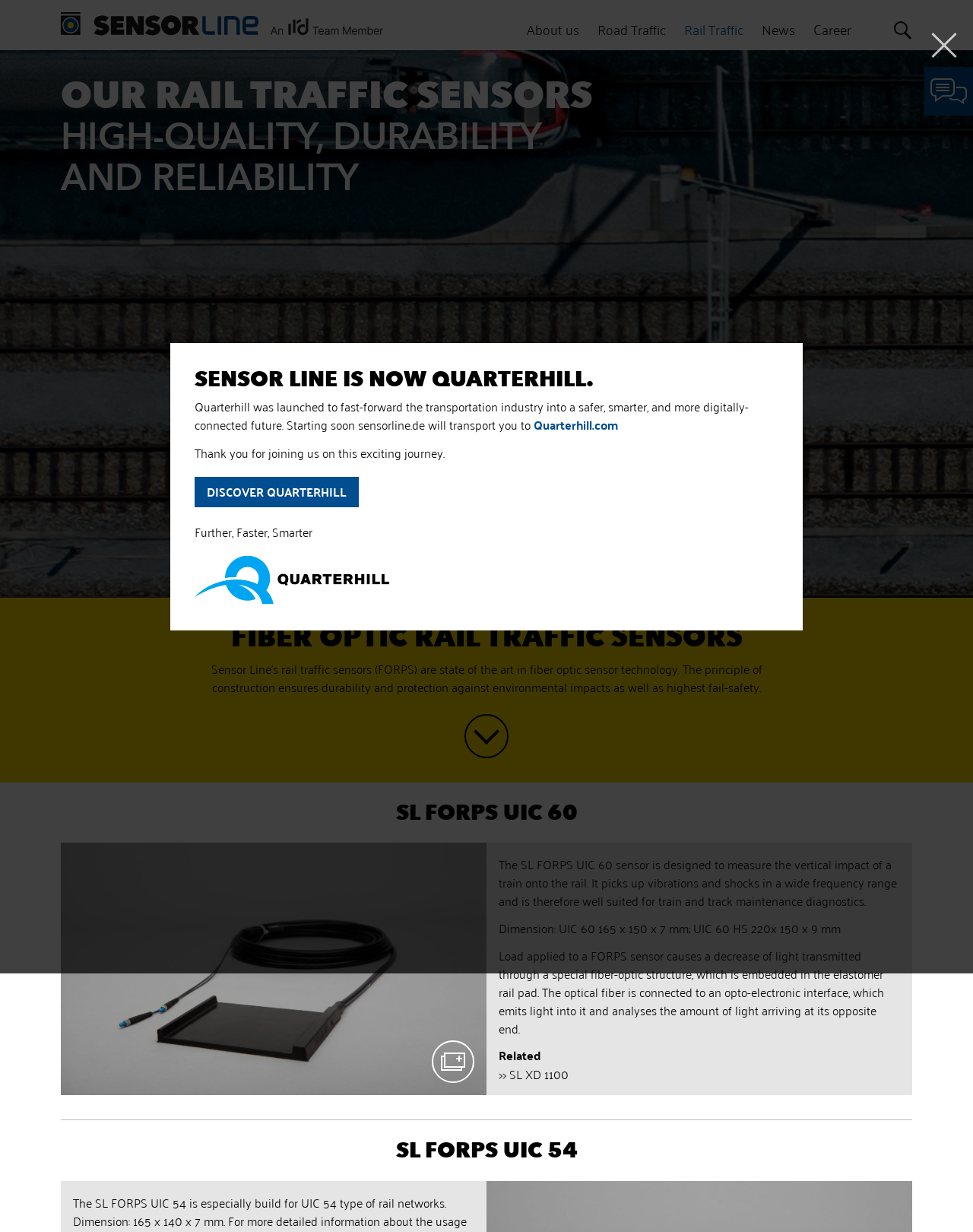Please find the bounding box coordinates of the element's region to be clicked to carry out this instruction: "Visit Quarterhill.com".

[0.548, 0.336, 0.635, 0.353]